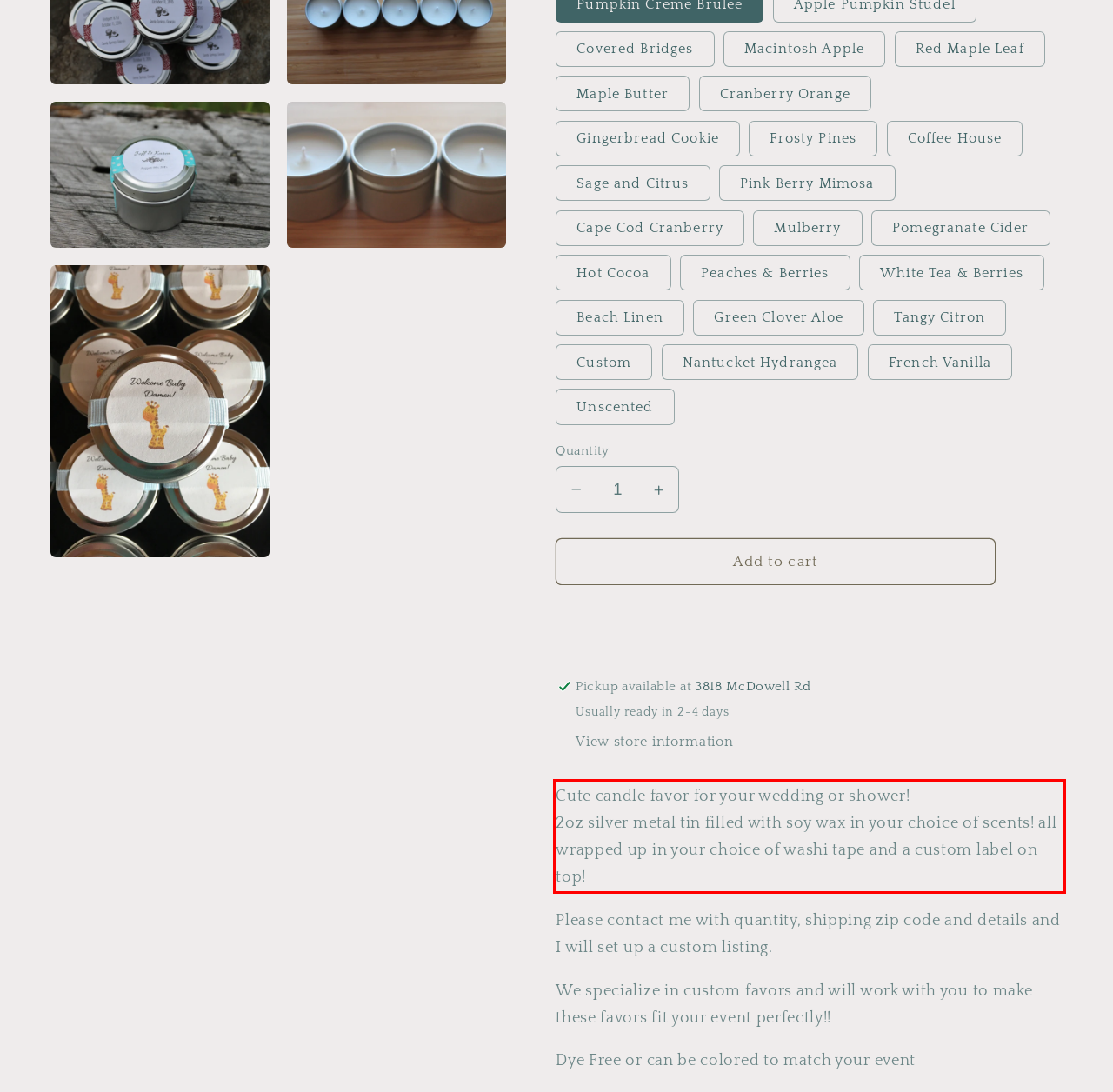Identify the text inside the red bounding box on the provided webpage screenshot by performing OCR.

Cute candle favor for your wedding or shower! 2oz silver metal tin filled with soy wax in your choice of scents! all wrapped up in your choice of washi tape and a custom label on top!